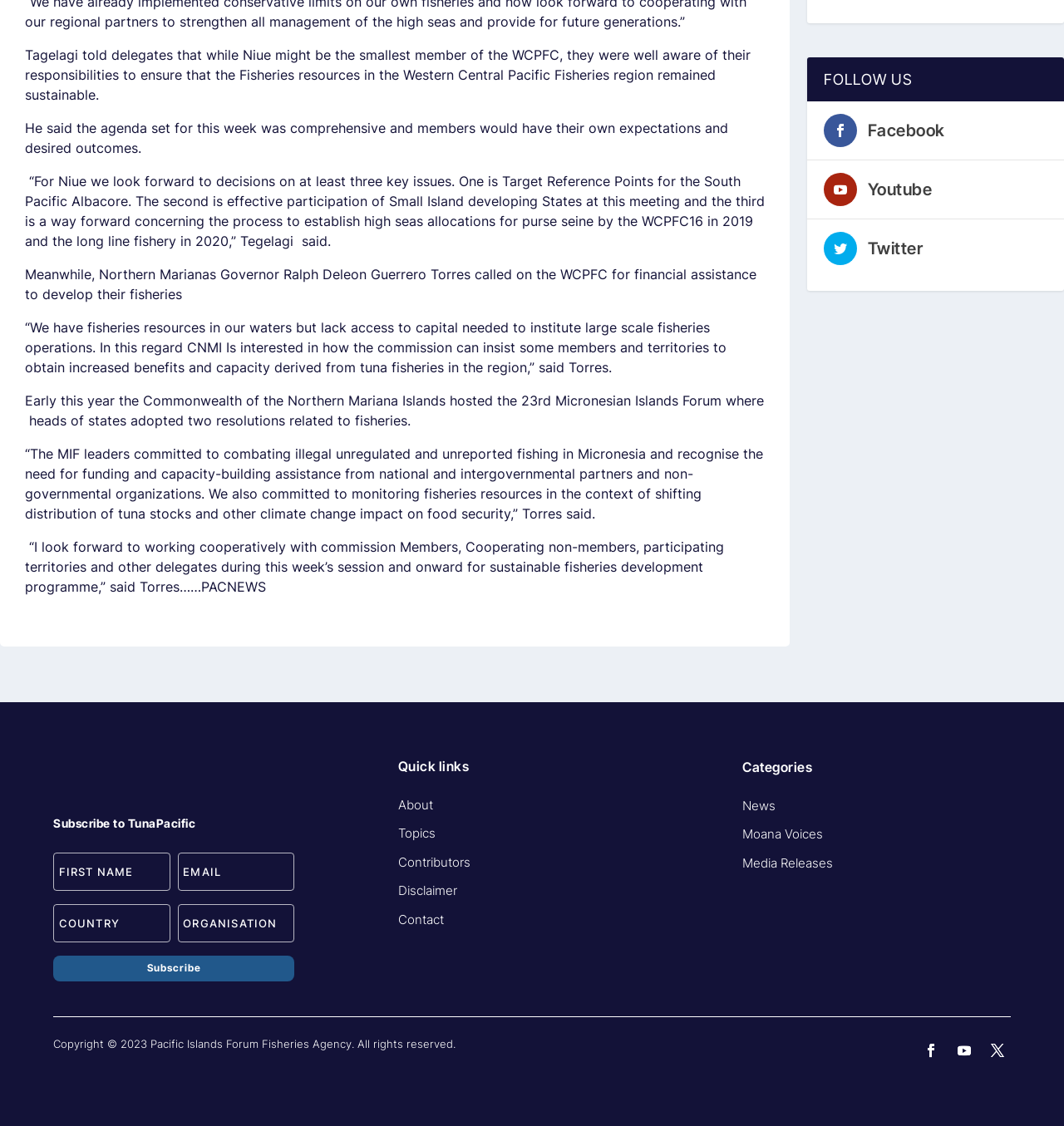Find the bounding box coordinates for the element described here: "name="et_pb_signup_firstname" placeholder="First Name"".

[0.05, 0.757, 0.16, 0.791]